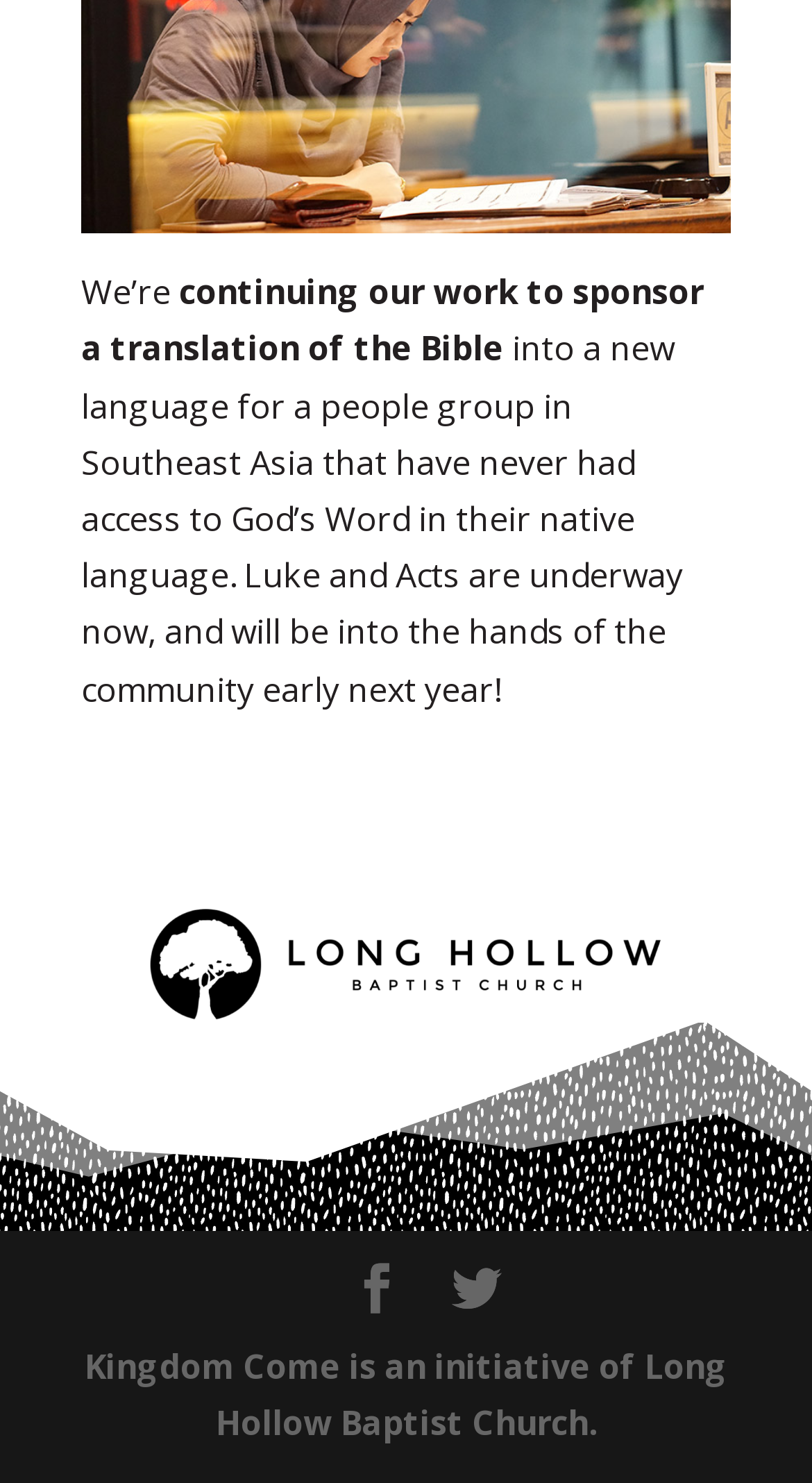Predict the bounding box for the UI component with the following description: "Long Hollow Baptist Church".

[0.265, 0.905, 0.896, 0.974]